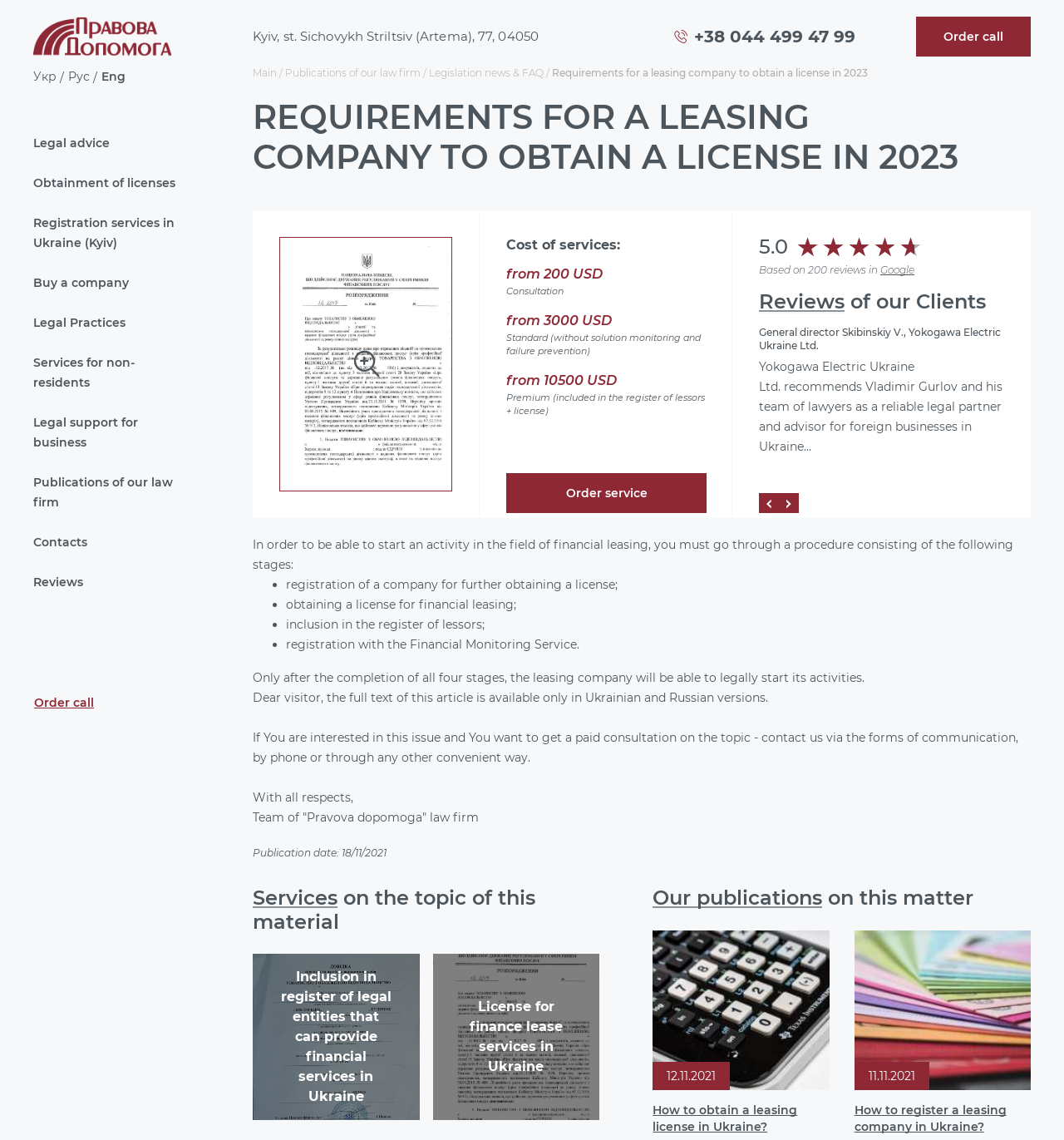Please study the image and answer the question comprehensively:
What is the phone number to call for a callback?

I found the phone number by looking at the link element with the text '+38 044 499 47 99' which is located near the 'Callback' button.